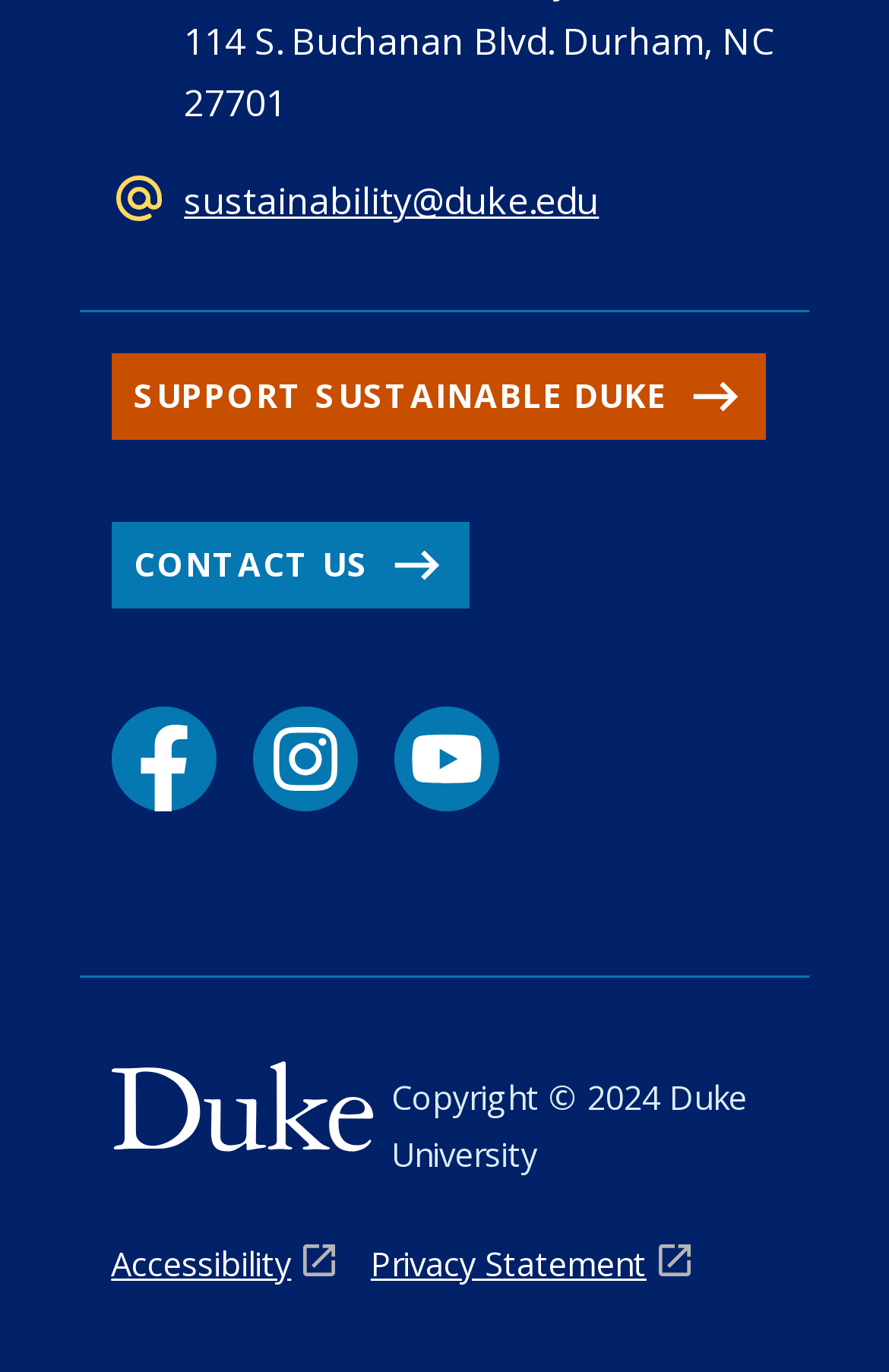Give a short answer using one word or phrase for the question:
What is the name of the university?

Duke University